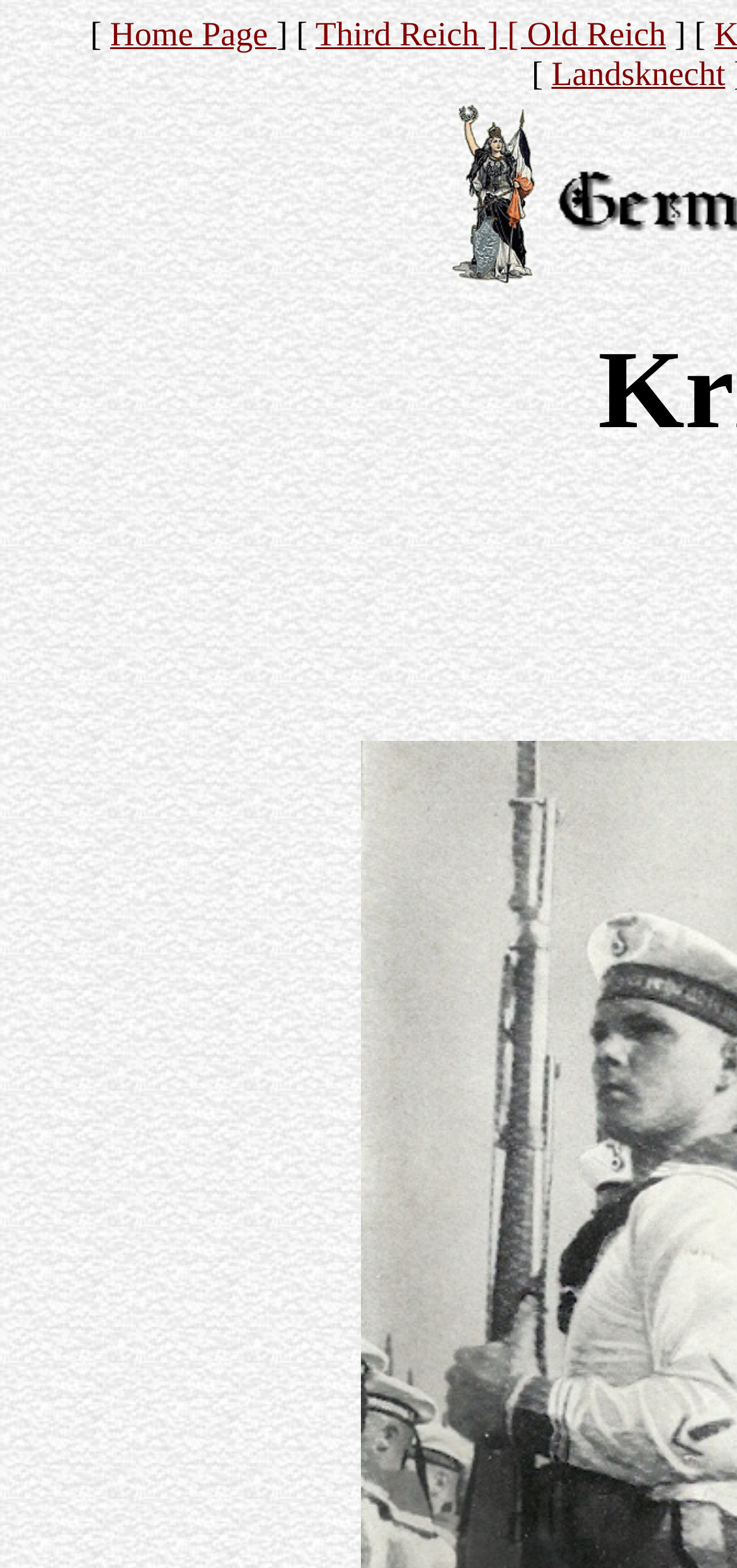Please locate the UI element described by "Third Reich ]" and provide its bounding box coordinates.

[0.428, 0.01, 0.688, 0.034]